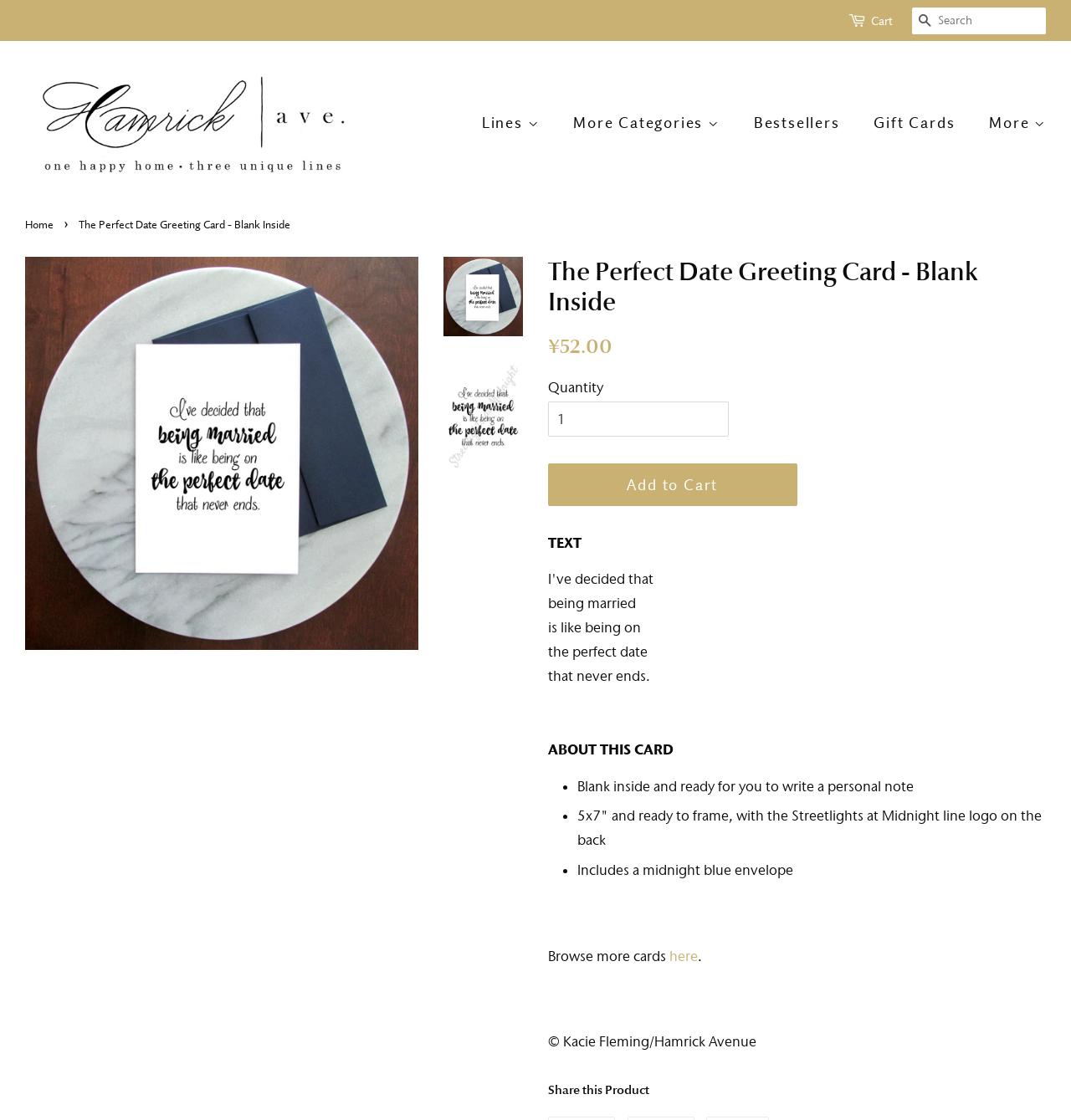Provide a thorough summary of the webpage.

This webpage is about a greeting card product, specifically "The Perfect Date Greeting Card - Blank Inside" from Hamrick Avenue. At the top, there is a navigation menu with links to "Cart", "Search", and the website's logo, Hamrick Avenue. Below the navigation menu, there are several categories listed, including "Lines", "Gold Motif", "Blue Rose Collection", and more, which can be expanded to show subcategories.

On the left side of the page, there is a breadcrumb navigation showing the current page's location, with links to "Home" and the current page's title. Below the breadcrumb navigation, there is a large image of the greeting card, which takes up about half of the page's width.

On the right side of the page, there is a product description section. It starts with a heading that matches the page's title, followed by the product's regular price, ¥52.00. Below the price, there is a quantity selector and an "Add to Cart" button. The product description is a short paragraph of text, which reads, "I've decided that being married is like being on the perfect date that never ends."